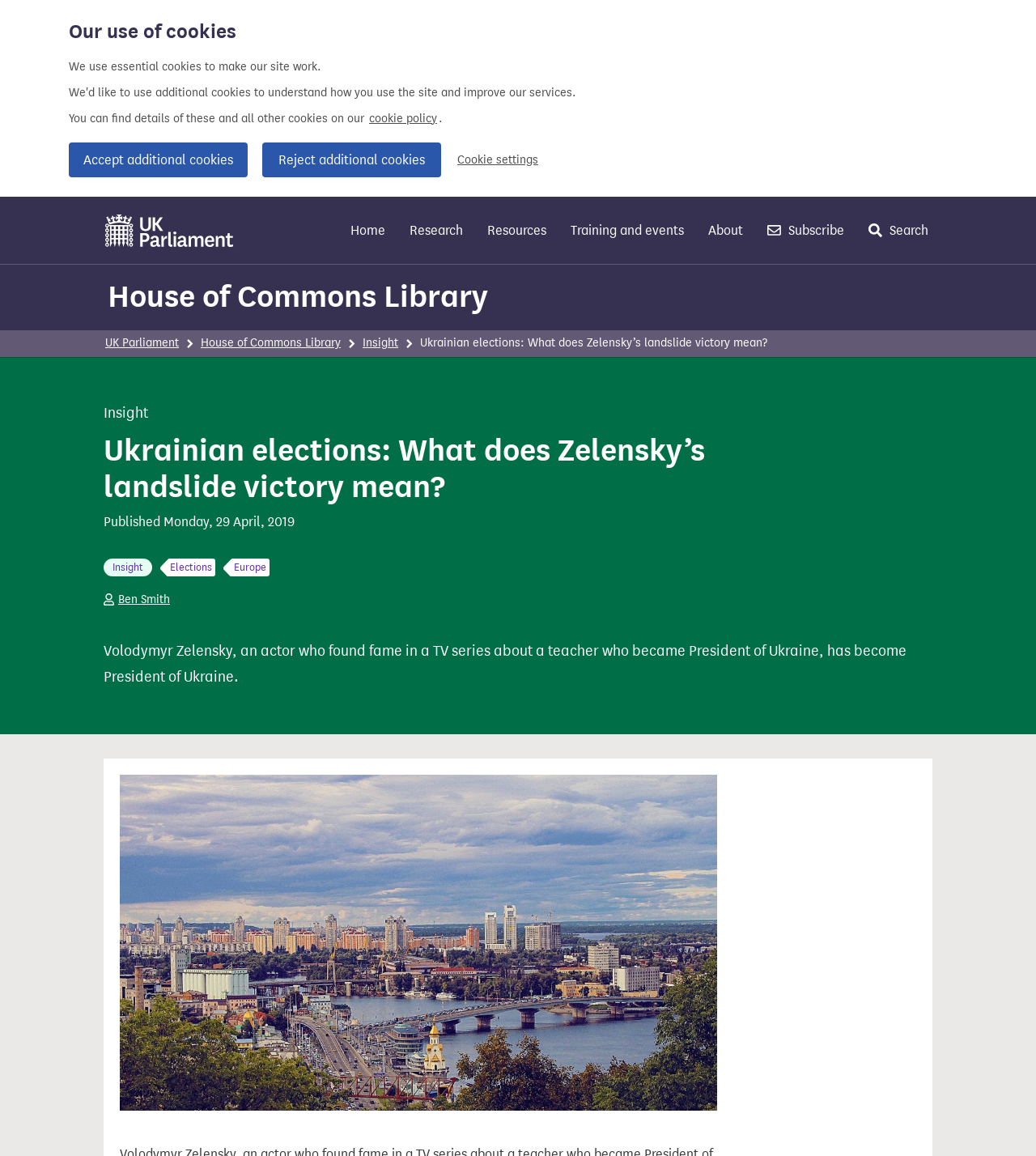Please determine the bounding box coordinates of the element's region to click in order to carry out the following instruction: "Read about Insight". The coordinates should be four float numbers between 0 and 1, i.e., [left, top, right, bottom].

[0.348, 0.288, 0.4, 0.306]